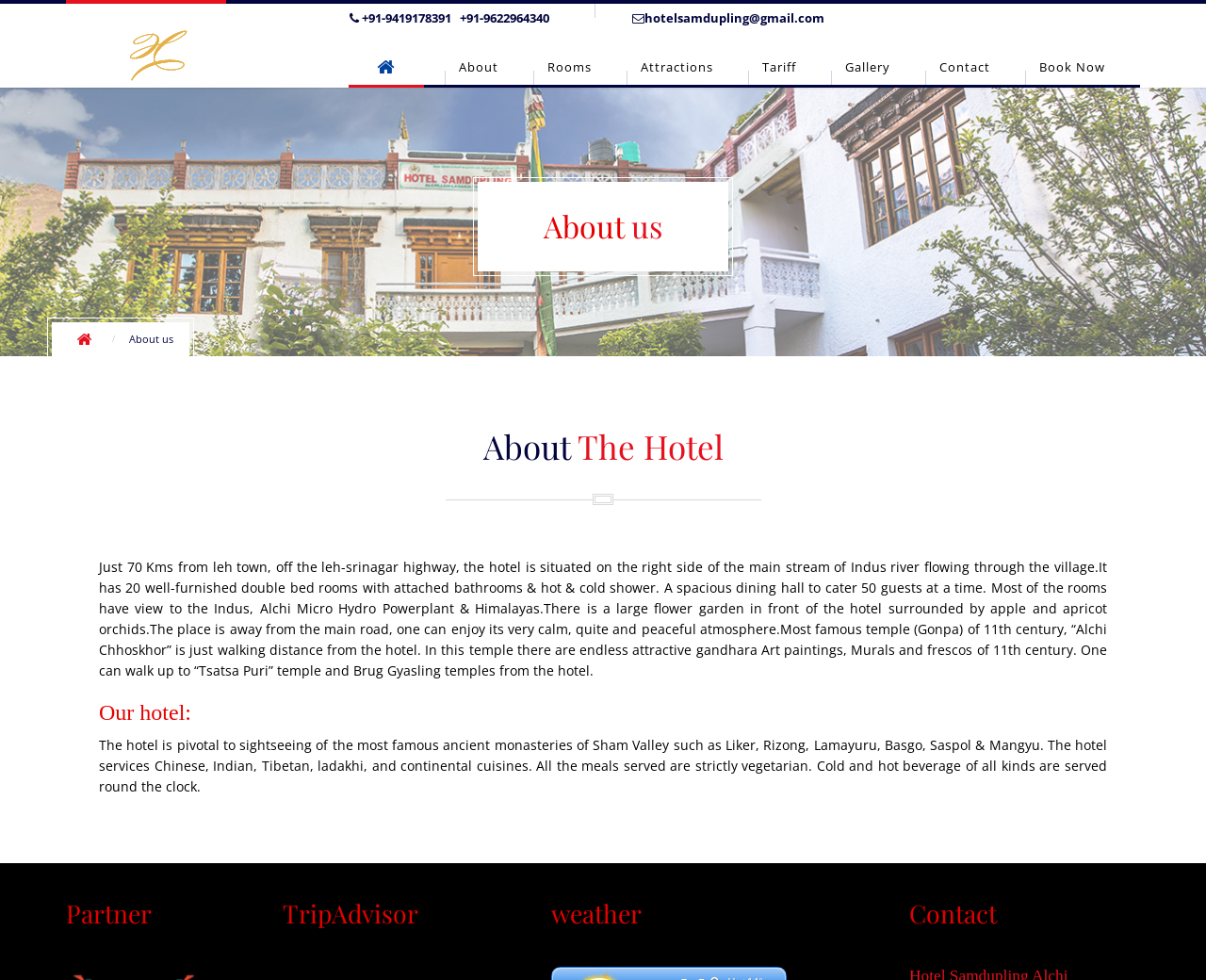Summarize the webpage in an elaborate manner.

The webpage is about a budget hotel in Alchi, showcasing its features and services. At the top left corner, there is a logo image, accompanied by two phone numbers and an email address. Below this, there is a navigation menu with links to different sections of the website, including Home, About, Rooms, Attractions, Tariff, Gallery, Contact, and Book Now.

The main content of the page is divided into sections. The first section, titled "About us", provides an overview of the hotel's location and amenities. The hotel is situated near the Indus river and has 20 well-furnished rooms with attached bathrooms. The section also mentions the hotel's dining hall, flower garden, and peaceful atmosphere.

The next section, titled "About The Hotel", provides more details about the hotel's rooms, garden, and surrounding attractions. It mentions that most rooms have a view of the Indus river, Alchi Micro Hydro Powerplant, and the Himalayas. The section also highlights the hotel's proximity to the famous Alchi Chhoskhor temple and other nearby temples.

The third section, titled "Our hotel:", describes the hotel's services and cuisine. It mentions that the hotel serves Chinese, Indian, Tibetan, Ladakhi, and continental cuisines, and that all meals are strictly vegetarian. The section also highlights the hotel's location, which is pivotal to sightseeing of ancient monasteries in the Sham Valley.

At the bottom of the page, there are four headings: Partner, TripAdvisor, weather, and Contact. These headings likely link to external websites or provide additional information about the hotel.